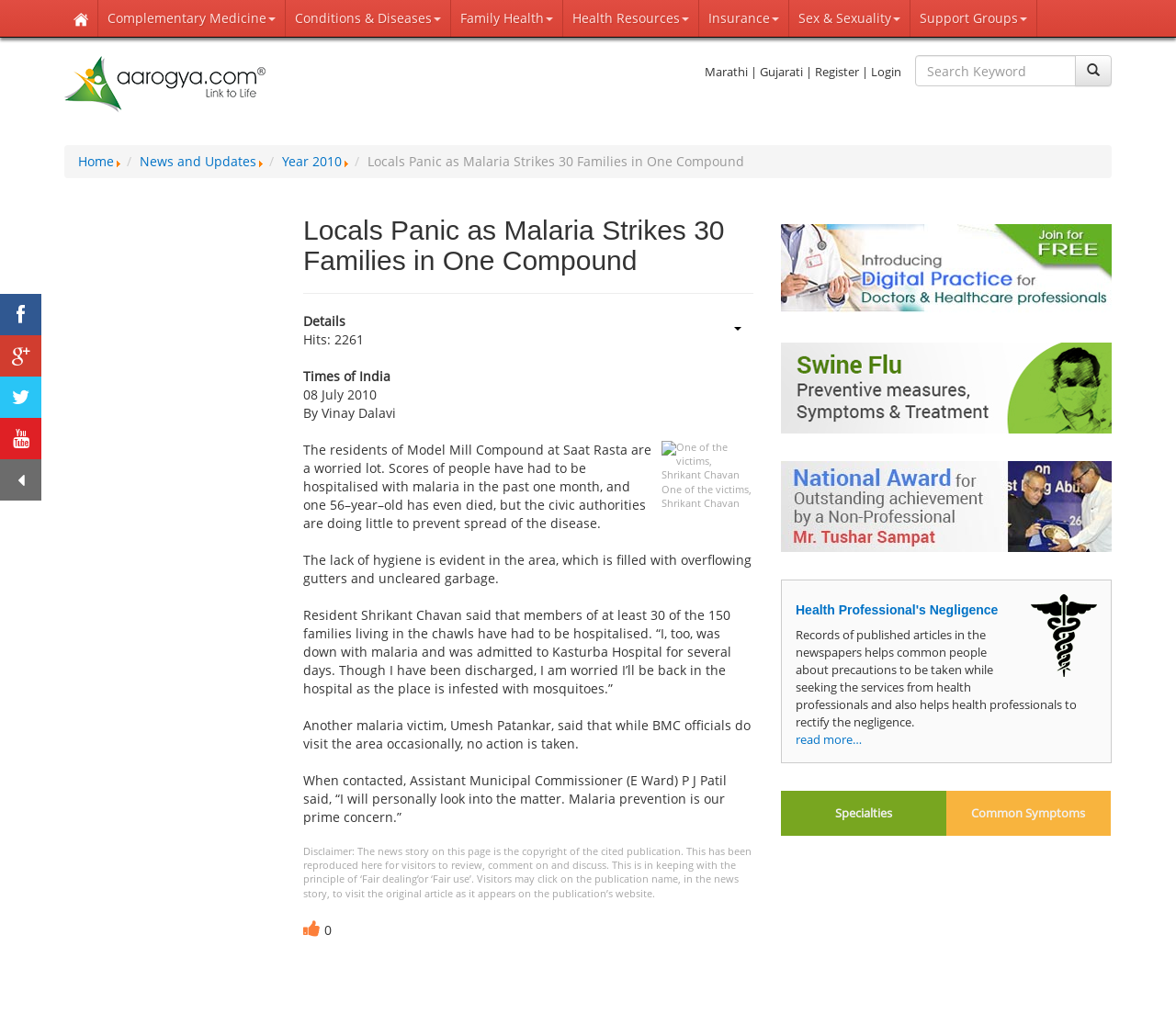Specify the bounding box coordinates of the area to click in order to execute this command: 'Search for health information'. The coordinates should consist of four float numbers ranging from 0 to 1, and should be formatted as [left, top, right, bottom].

[0.778, 0.054, 0.915, 0.084]